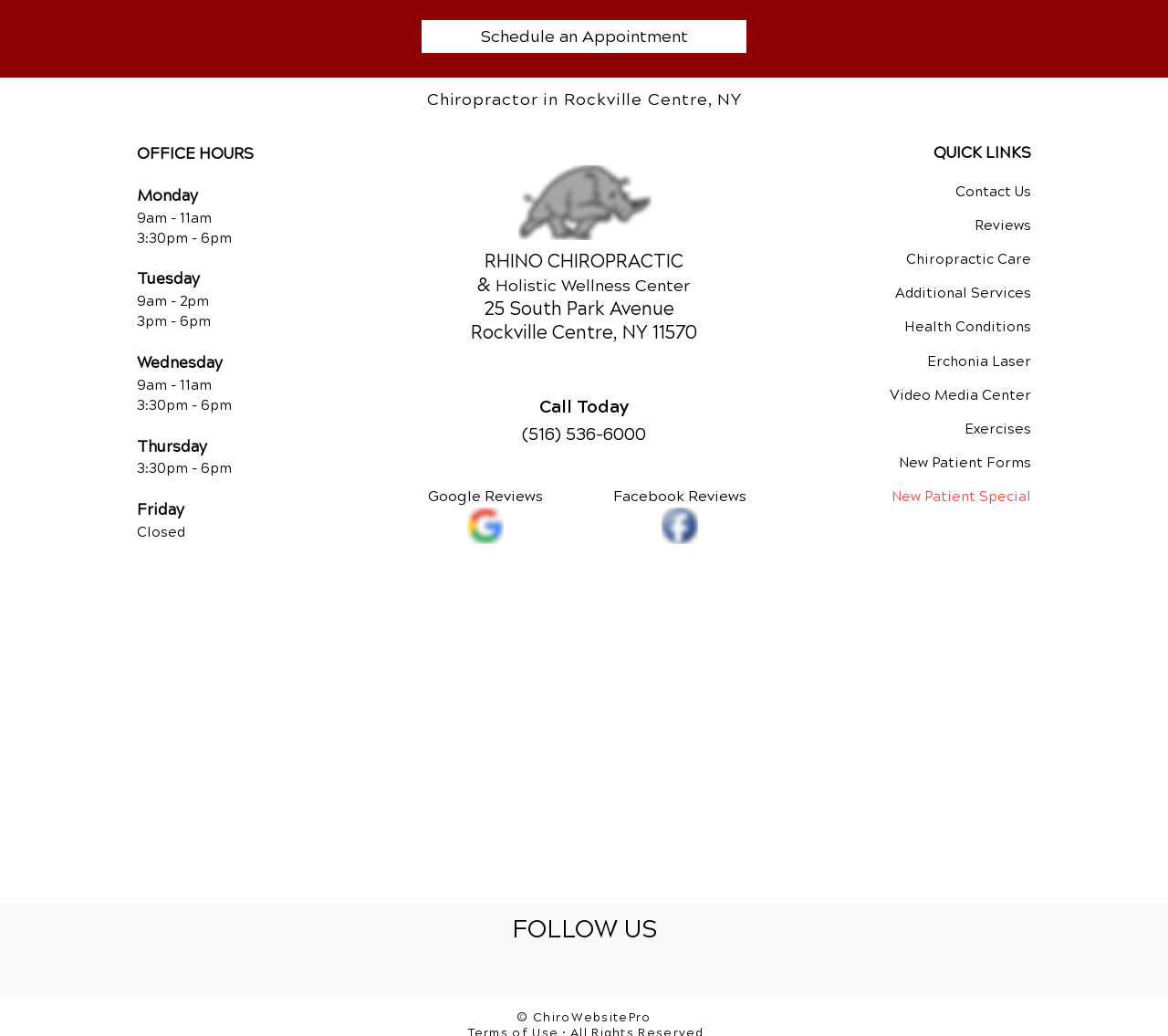What is the profession of the person mentioned on this webpage?
Please answer using one word or phrase, based on the screenshot.

Chiropractor